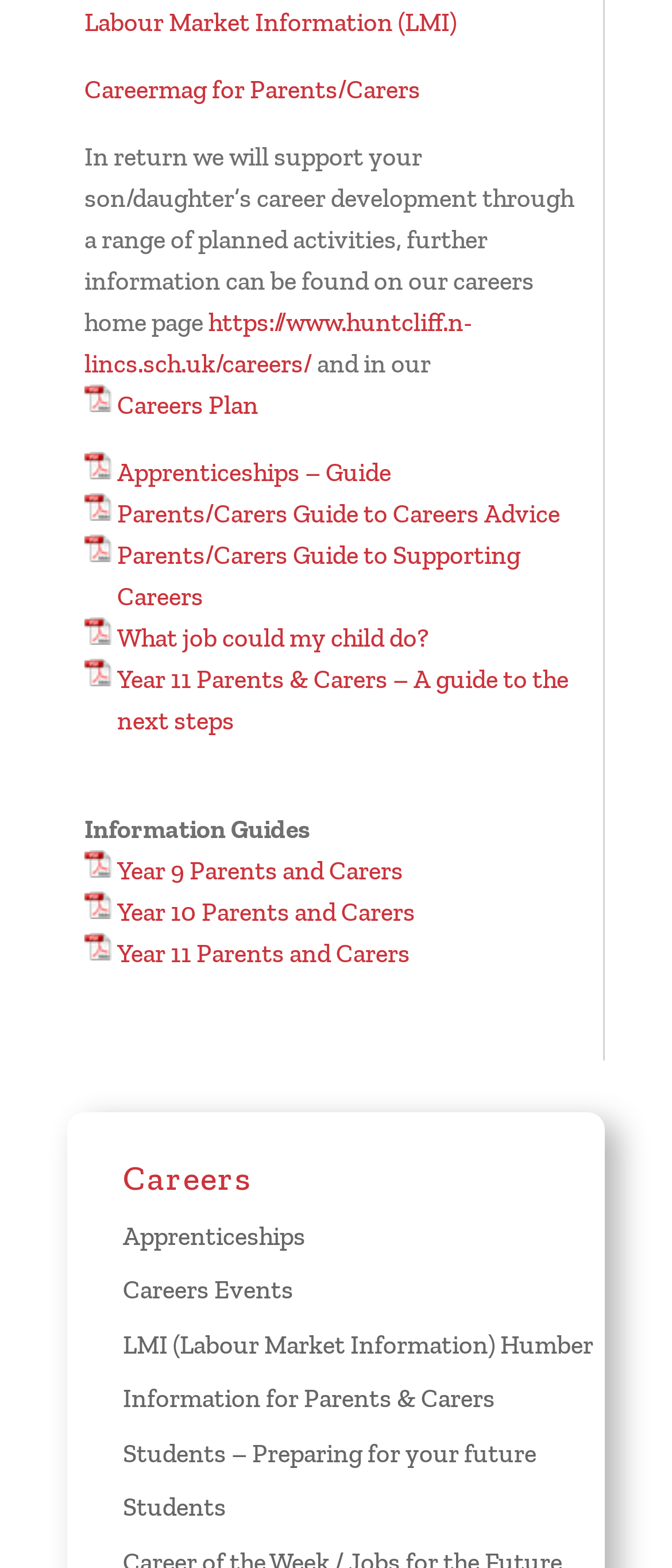Using the format (top-left x, top-left y, bottom-right x, bottom-right y), and given the element description, identify the bounding box coordinates within the screenshot: Apprenticeships – Guide

[0.126, 0.288, 0.582, 0.315]